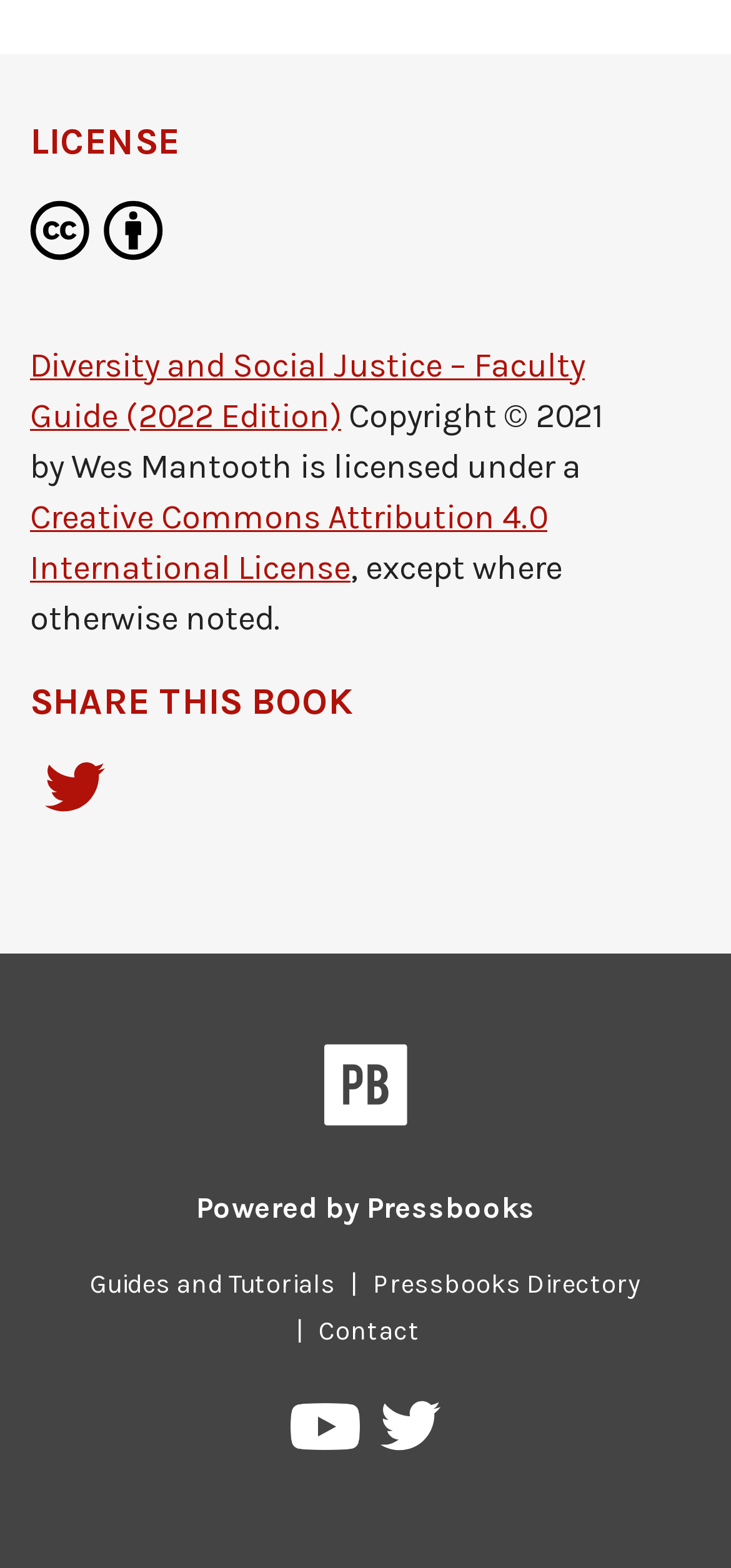What is the platform that powered this book?
Could you give a comprehensive explanation in response to this question?

The platform that powered this book is mentioned in the link 'Powered by Pressbooks' located at the bottom of the page.